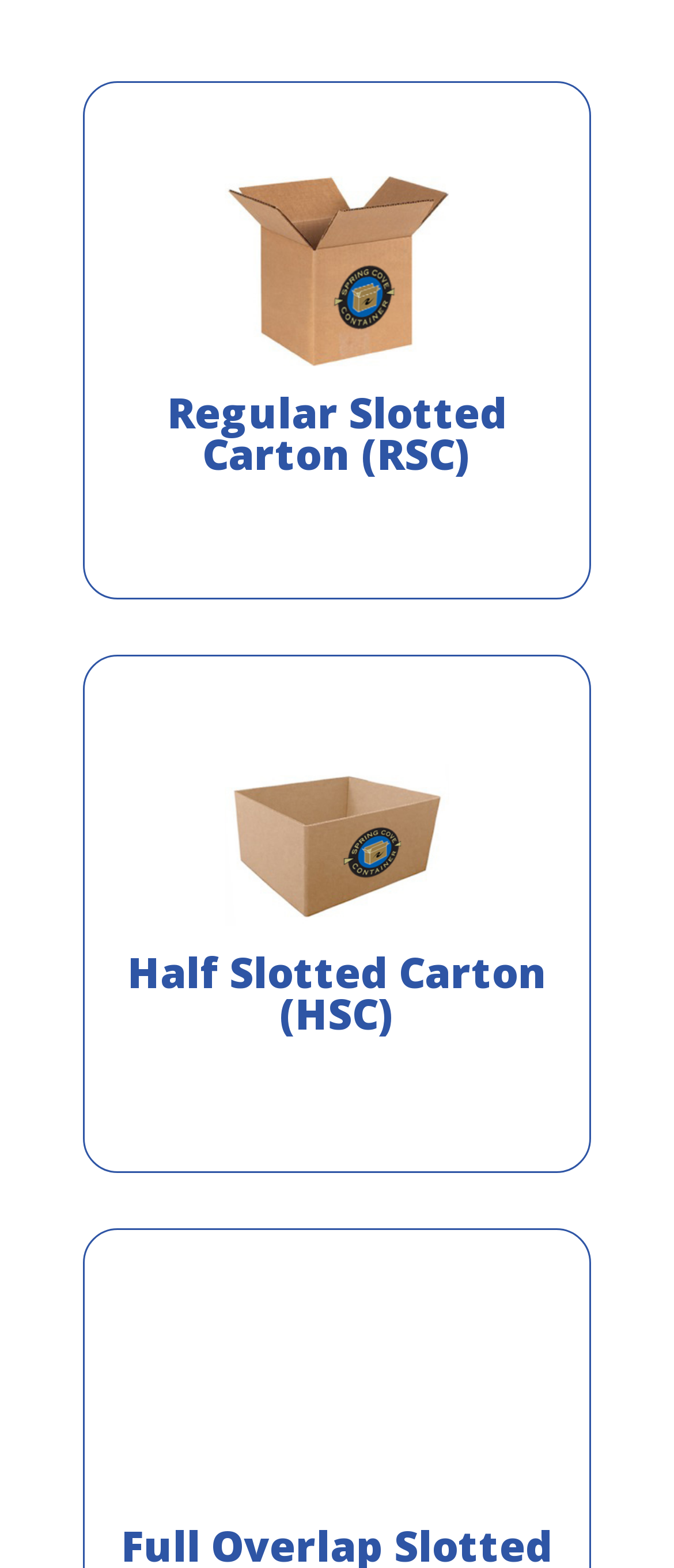Consider the image and give a detailed and elaborate answer to the question: 
What is a common feature of both carton types?

Both the Regular Slotted Carton (RSC) and Half Slotted Carton (HSC) are described as having outer flaps that meet in the center when closed. This suggests that this is a common feature of both carton types.